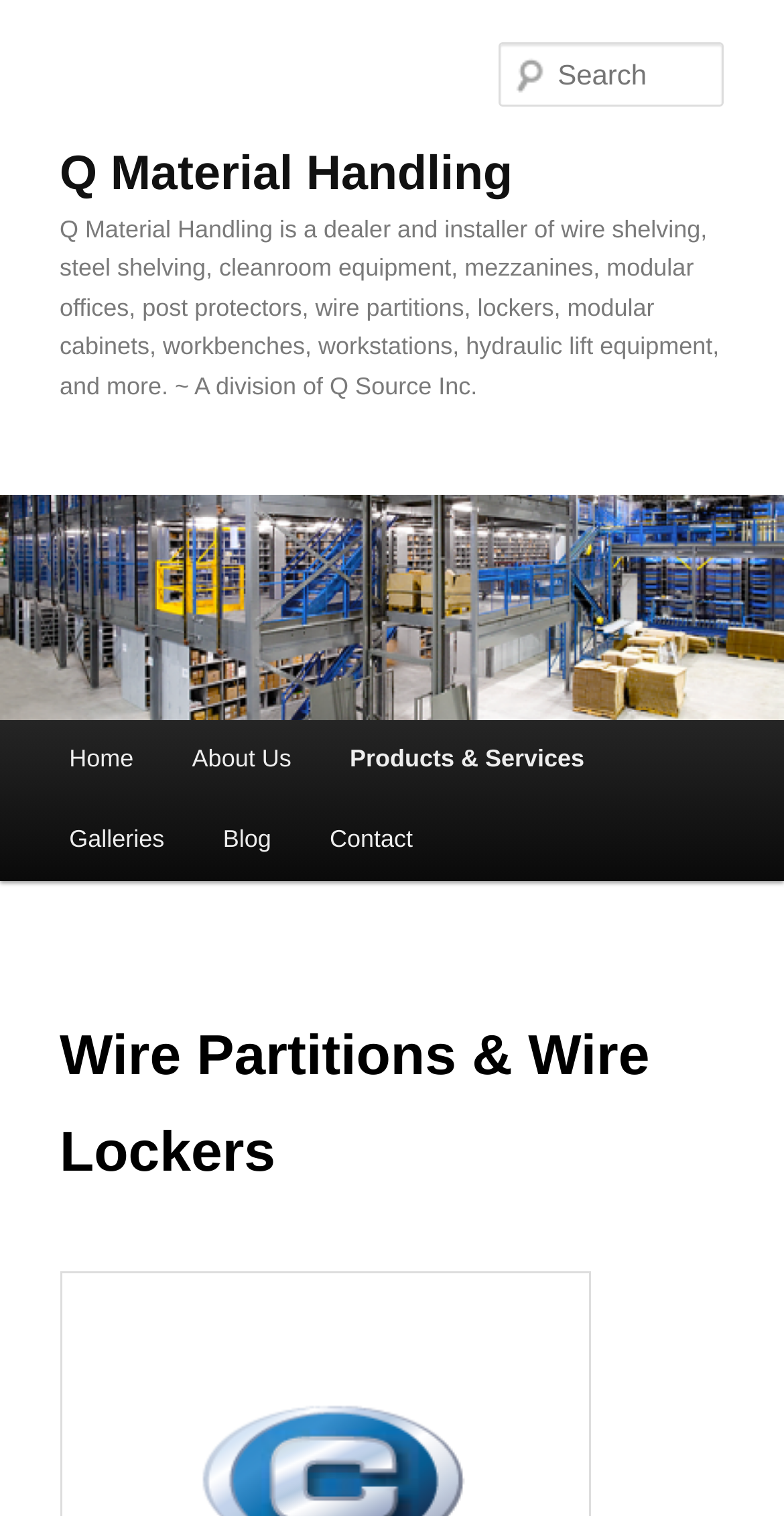Please determine the bounding box coordinates of the area that needs to be clicked to complete this task: 'view wire partitions and wire lockers'. The coordinates must be four float numbers between 0 and 1, formatted as [left, top, right, bottom].

[0.076, 0.645, 0.924, 0.803]